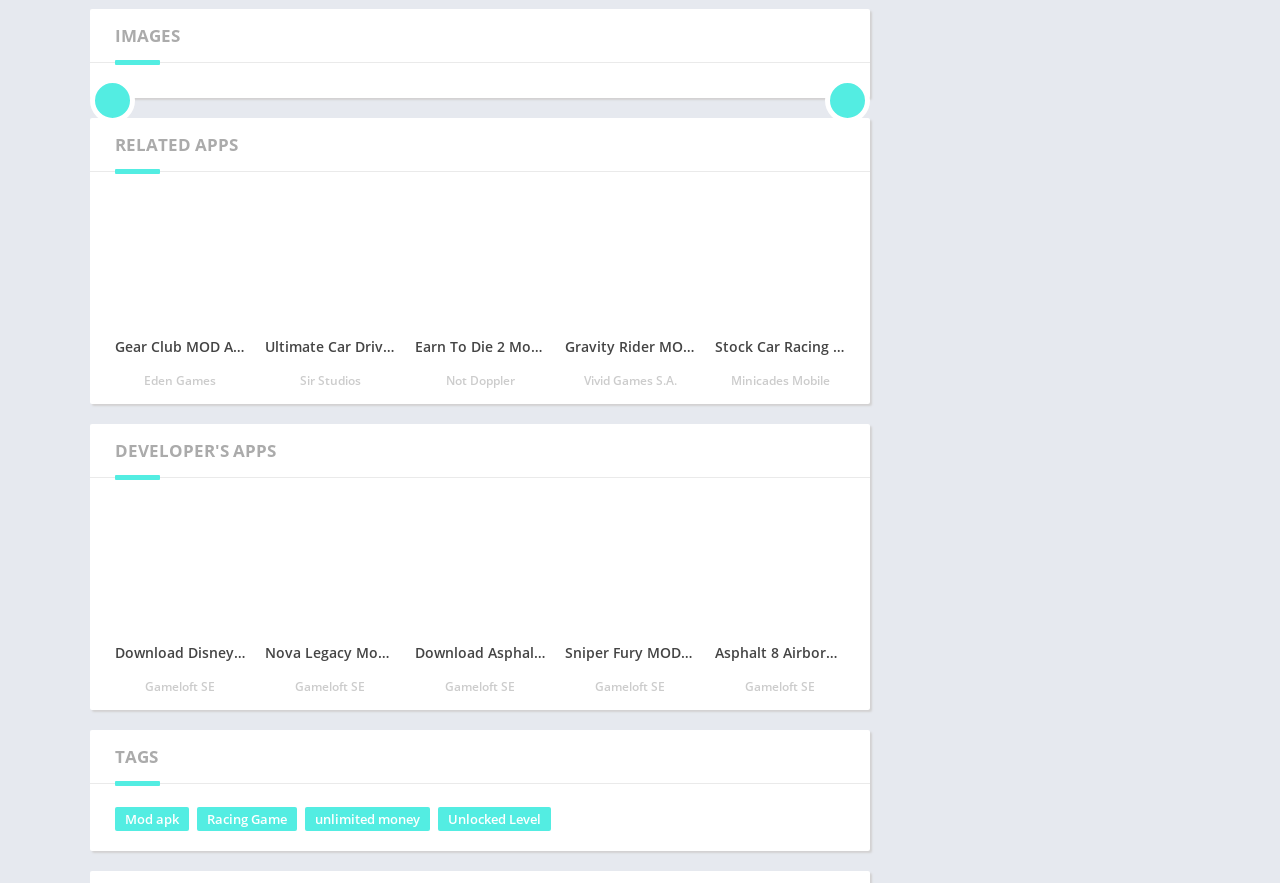Please determine the bounding box coordinates of the area that needs to be clicked to complete this task: 'View Ultimate Car Driving Simulator Mod Apk image'. The coordinates must be four float numbers between 0 and 1, formatted as [left, top, right, bottom].

[0.207, 0.223, 0.309, 0.37]